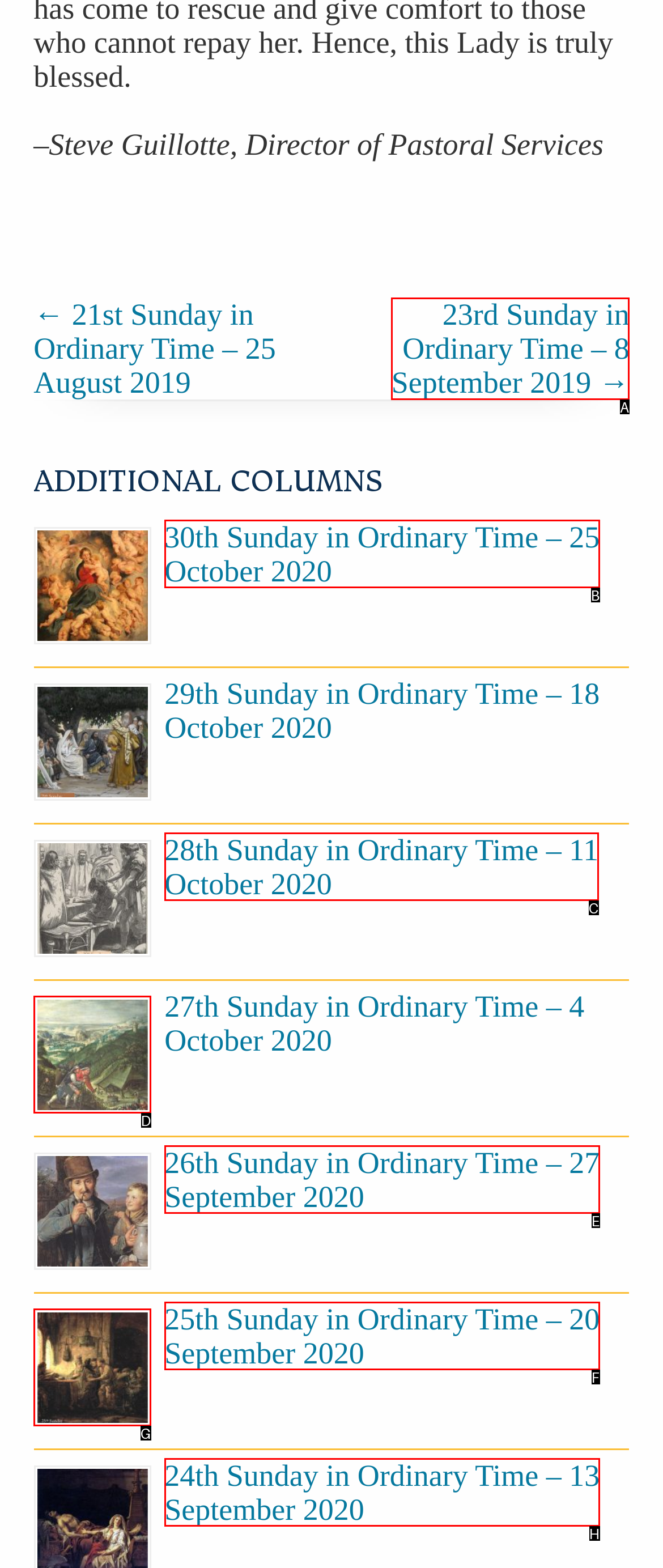Provide the letter of the HTML element that you need to click on to perform the task: access 23rd Sunday in Ordinary Time – 8 September 2019.
Answer with the letter corresponding to the correct option.

A